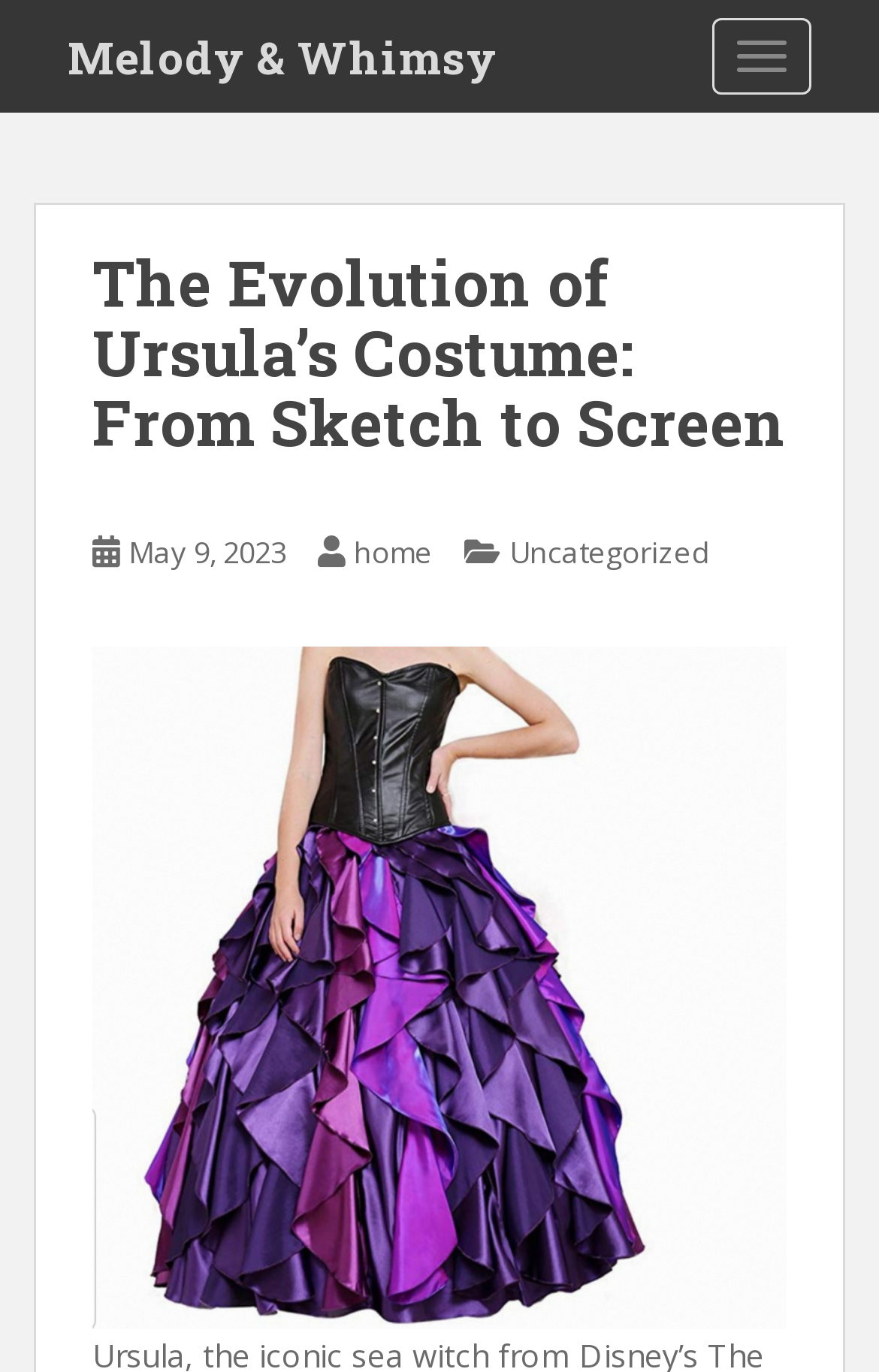Using the information in the image, give a comprehensive answer to the question: 
What is the category of the article?

The category of the article can be found in the link 'Uncategorized' which is located below the heading and above the image, next to the link 'home'.